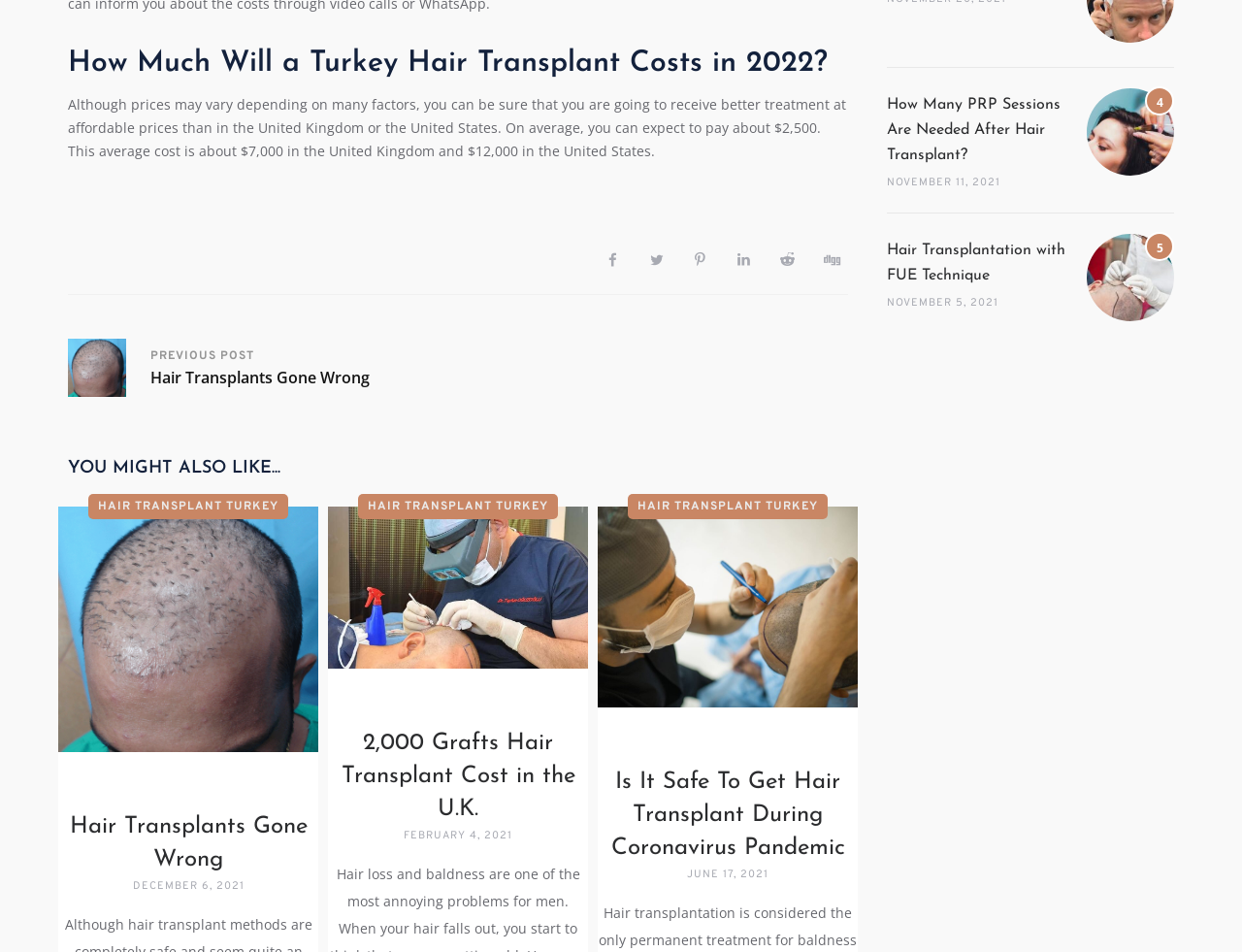Pinpoint the bounding box coordinates of the element you need to click to execute the following instruction: "Explore the article about 2,000 grafts hair transplant cost in the U.K.". The bounding box should be represented by four float numbers between 0 and 1, in the format [left, top, right, bottom].

[0.275, 0.768, 0.463, 0.862]